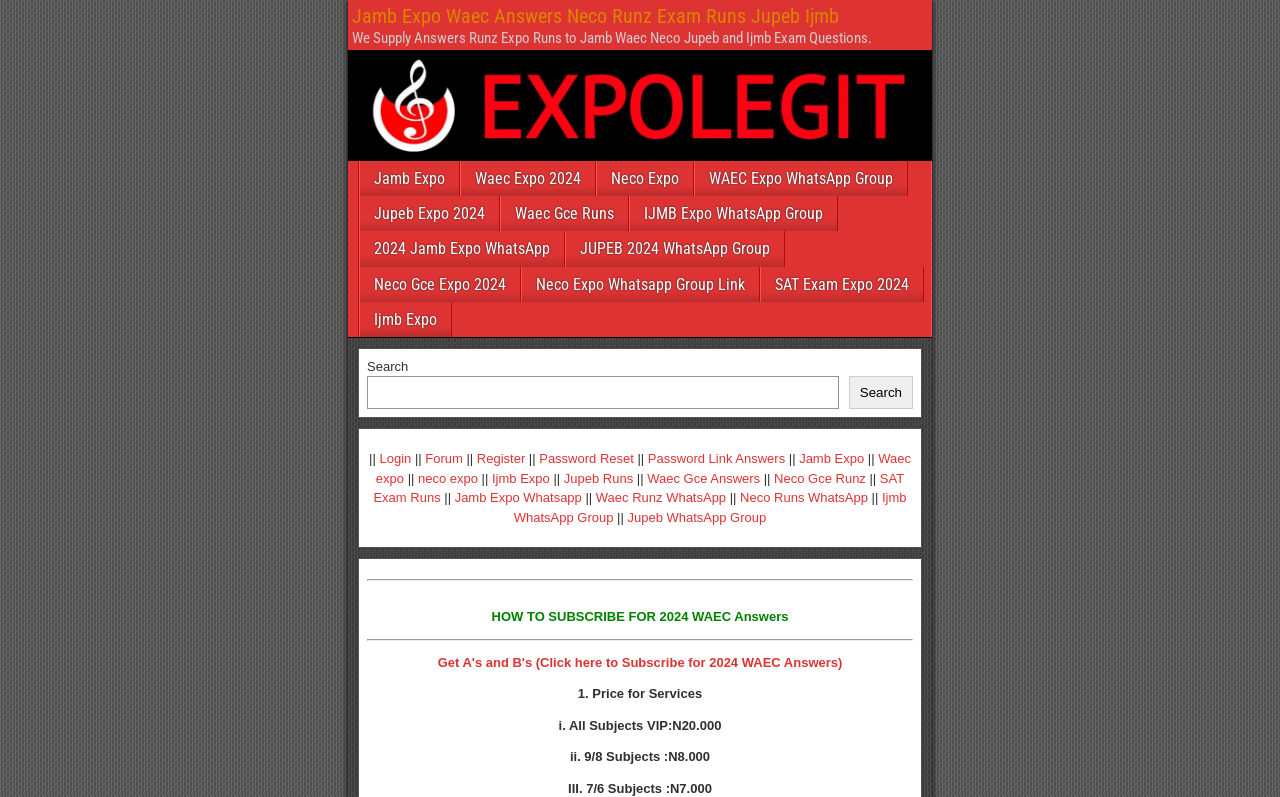How many links are available in the main menu?
Using the information from the image, give a concise answer in one word or a short phrase.

9